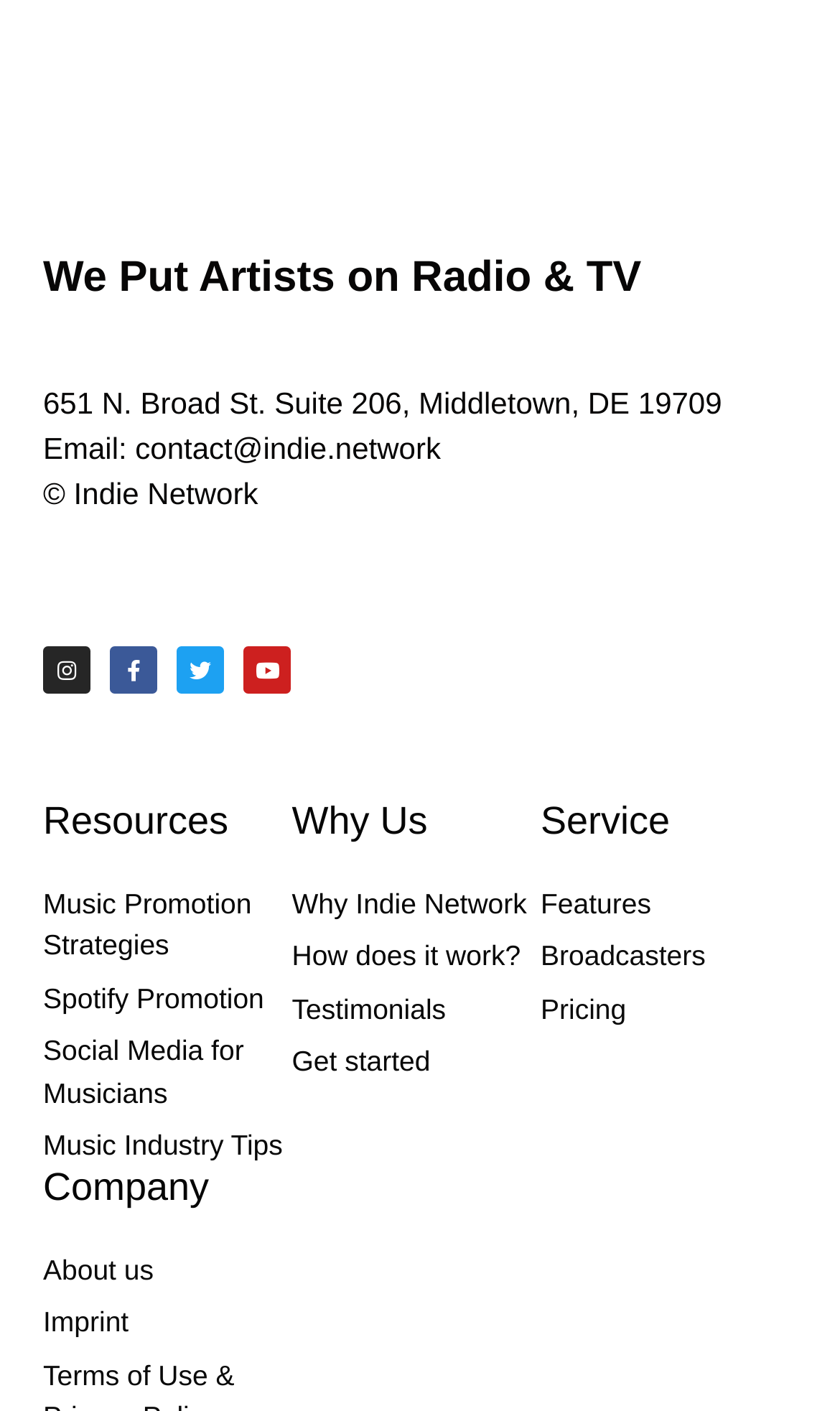Please identify the coordinates of the bounding box for the clickable region that will accomplish this instruction: "Read About us".

[0.051, 0.885, 0.347, 0.915]